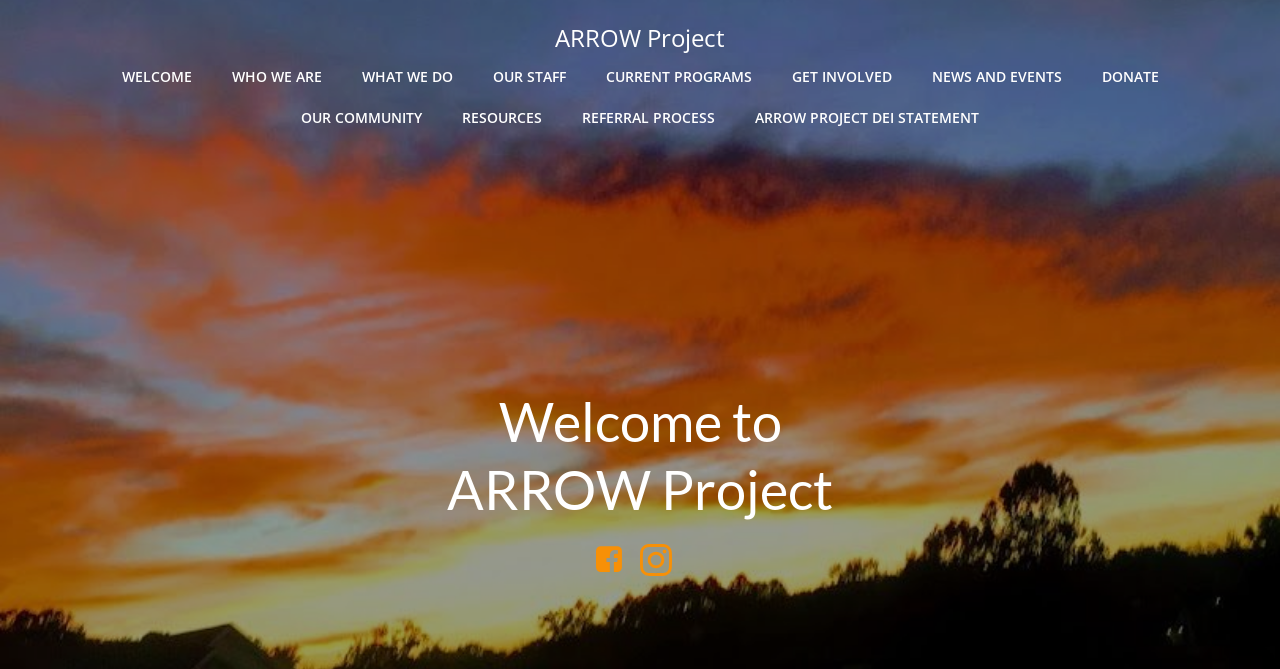Determine the bounding box coordinates for the UI element with the following description: "ARROW Project DEI Statement". The coordinates should be four float numbers between 0 and 1, represented as [left, top, right, bottom].

[0.59, 0.16, 0.765, 0.191]